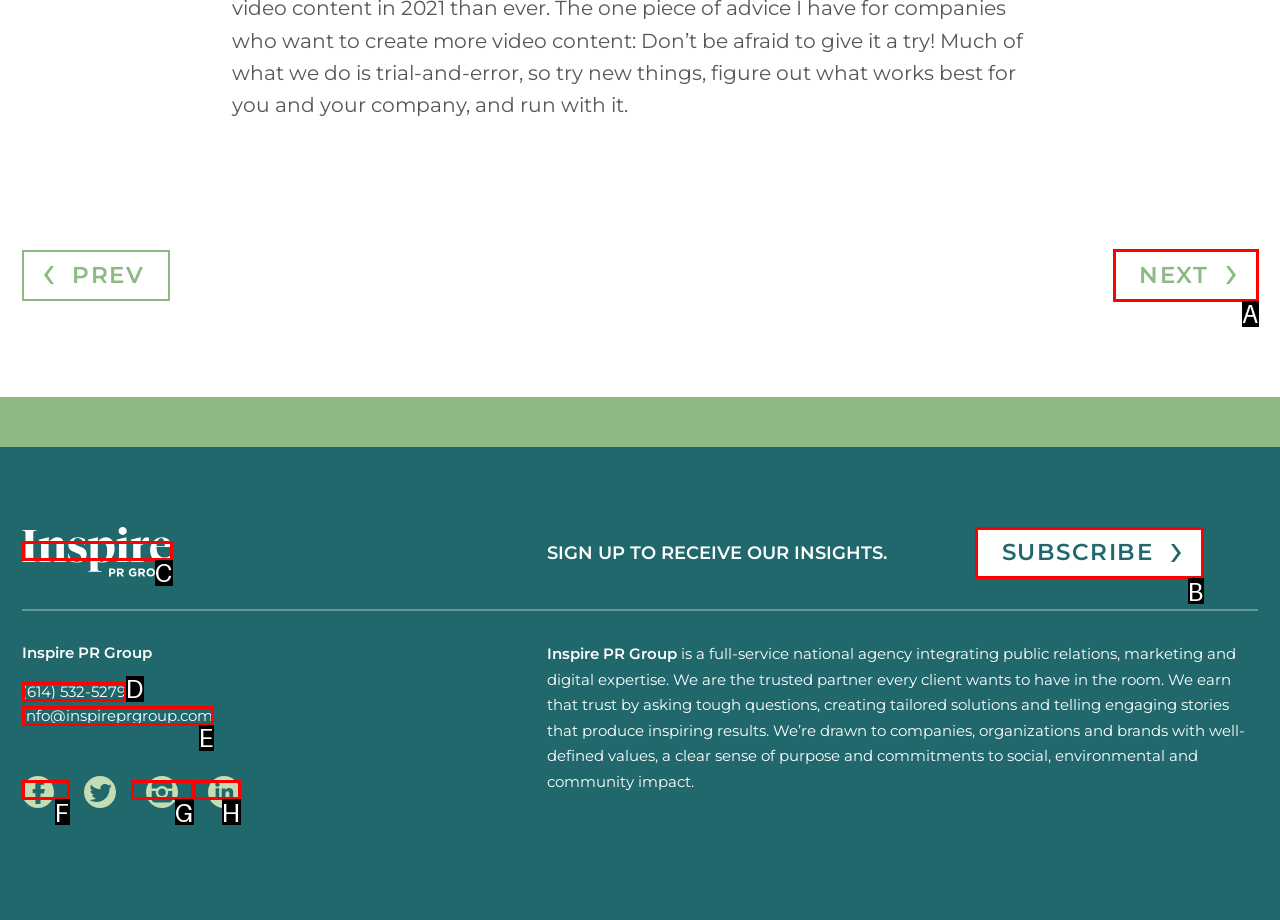Select the letter of the UI element you need to click to complete this task: Subscribe to receive insights.

B